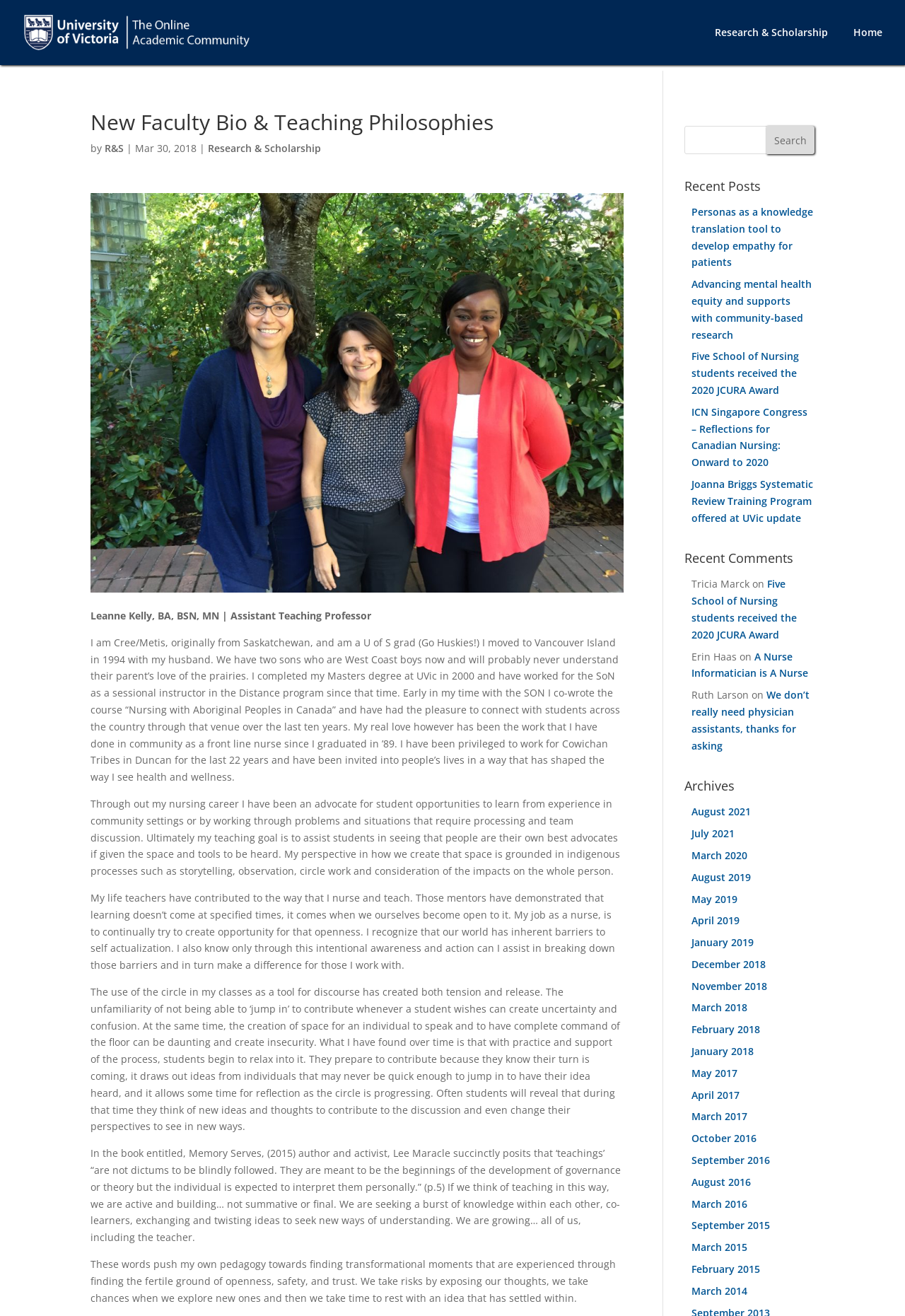Determine the bounding box coordinates for the HTML element mentioned in the following description: "Support Team". The coordinates should be a list of four floats ranging from 0 to 1, represented as [left, top, right, bottom].

None